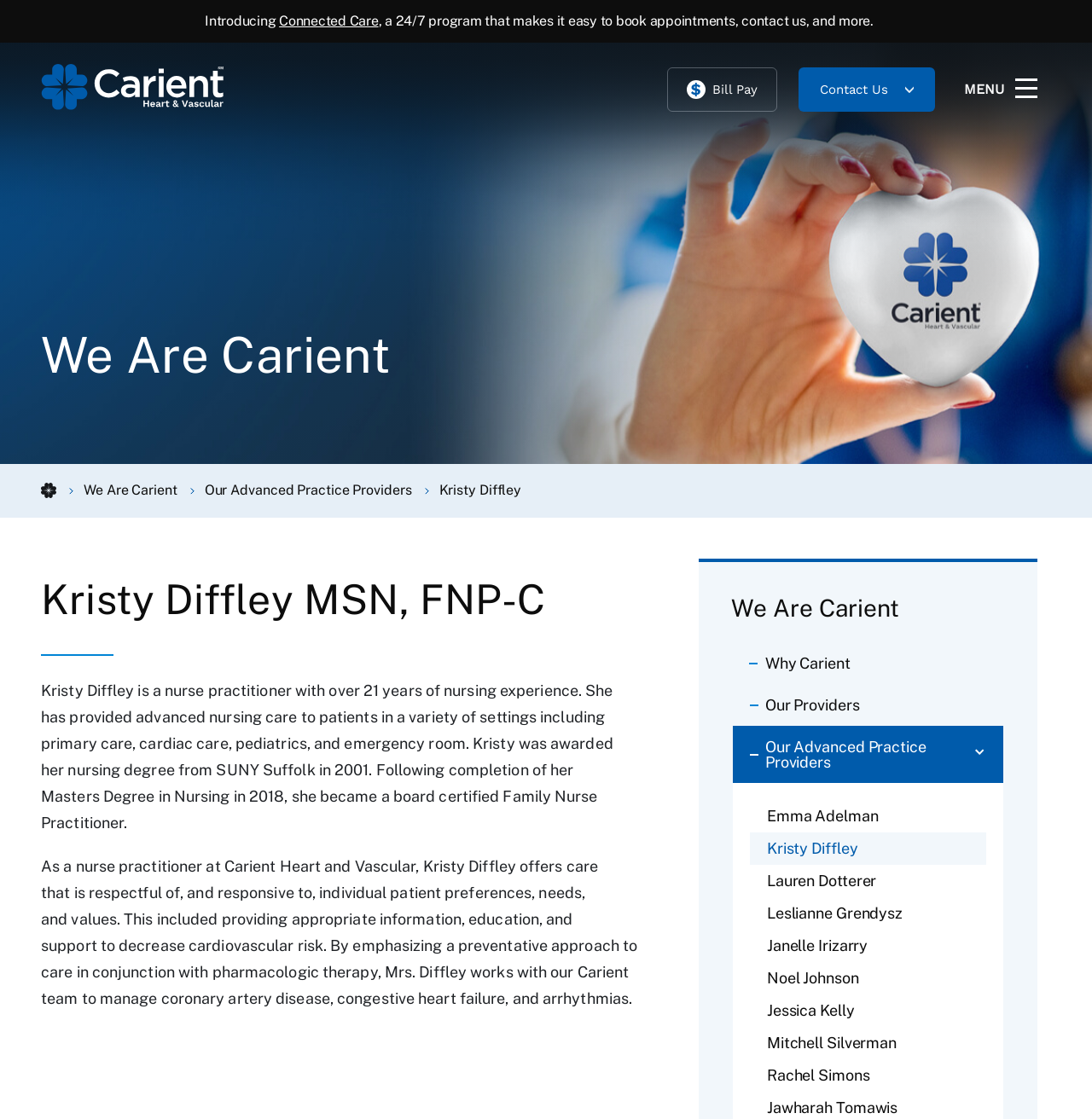Predict the bounding box coordinates of the UI element that matches this description: "Why Carient". The coordinates should be in the format [left, top, right, bottom] with each value between 0 and 1.

[0.671, 0.574, 0.919, 0.611]